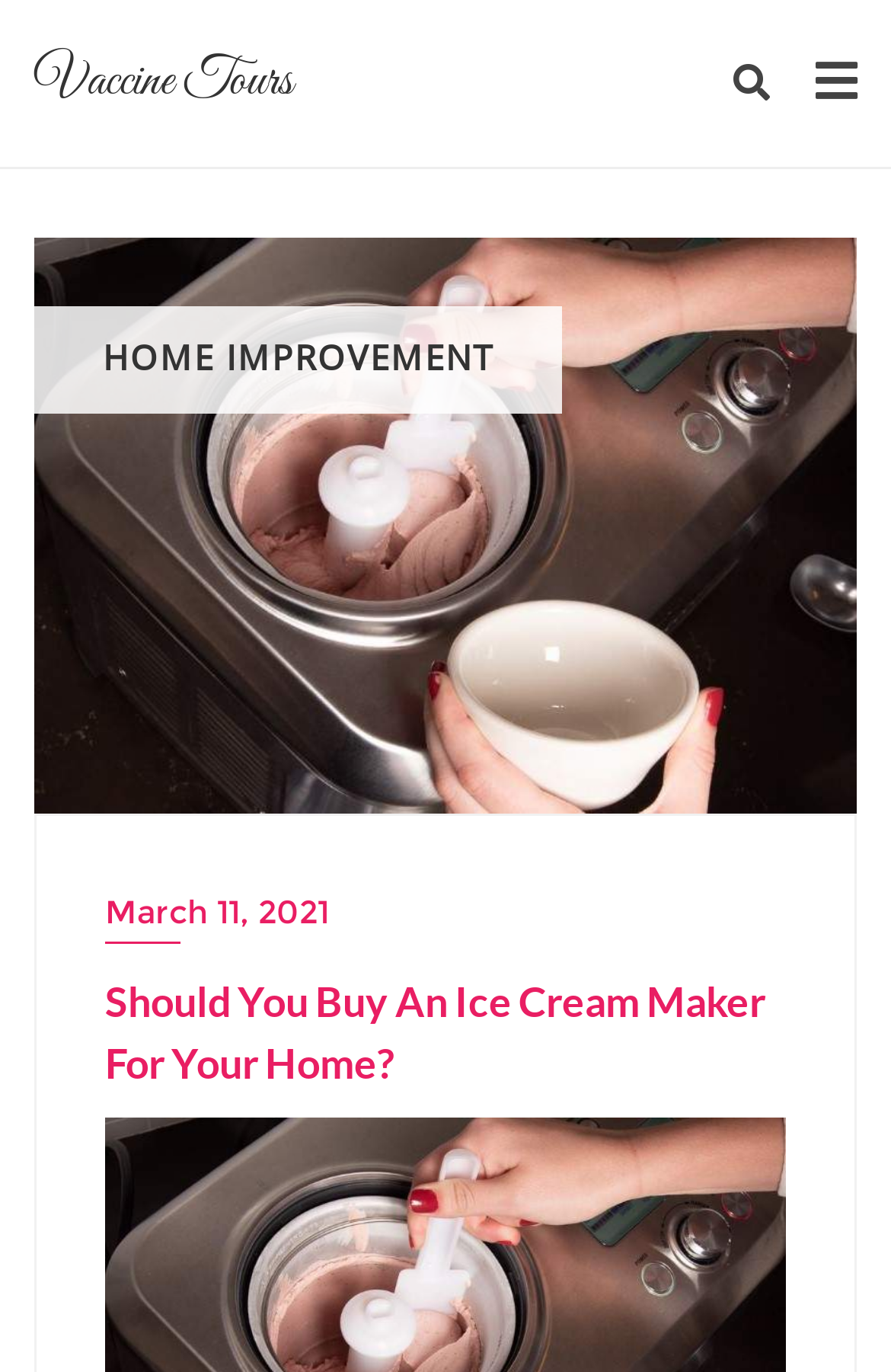Refer to the image and provide an in-depth answer to the question:
What is the purpose of the article?

I determined the purpose of the article by looking at the heading 'Should You Buy An Ice Cream Maker For Your Home?' which suggests that the article is intended to help readers decide whether to buy an ice cream maker for their home.